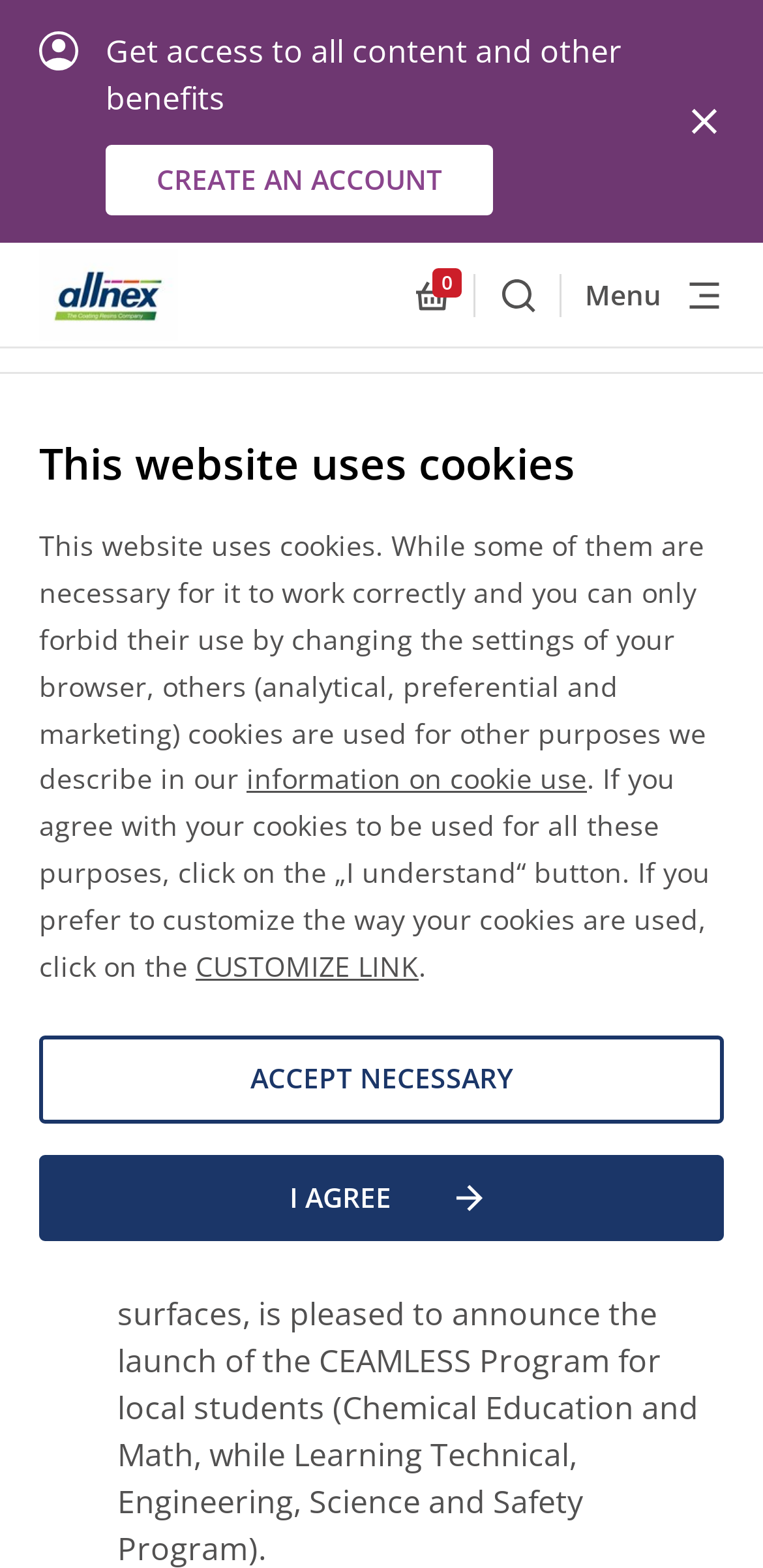Extract the primary headline from the webpage and present its text.

allnex Announces CEAMLESS Program for Local Students